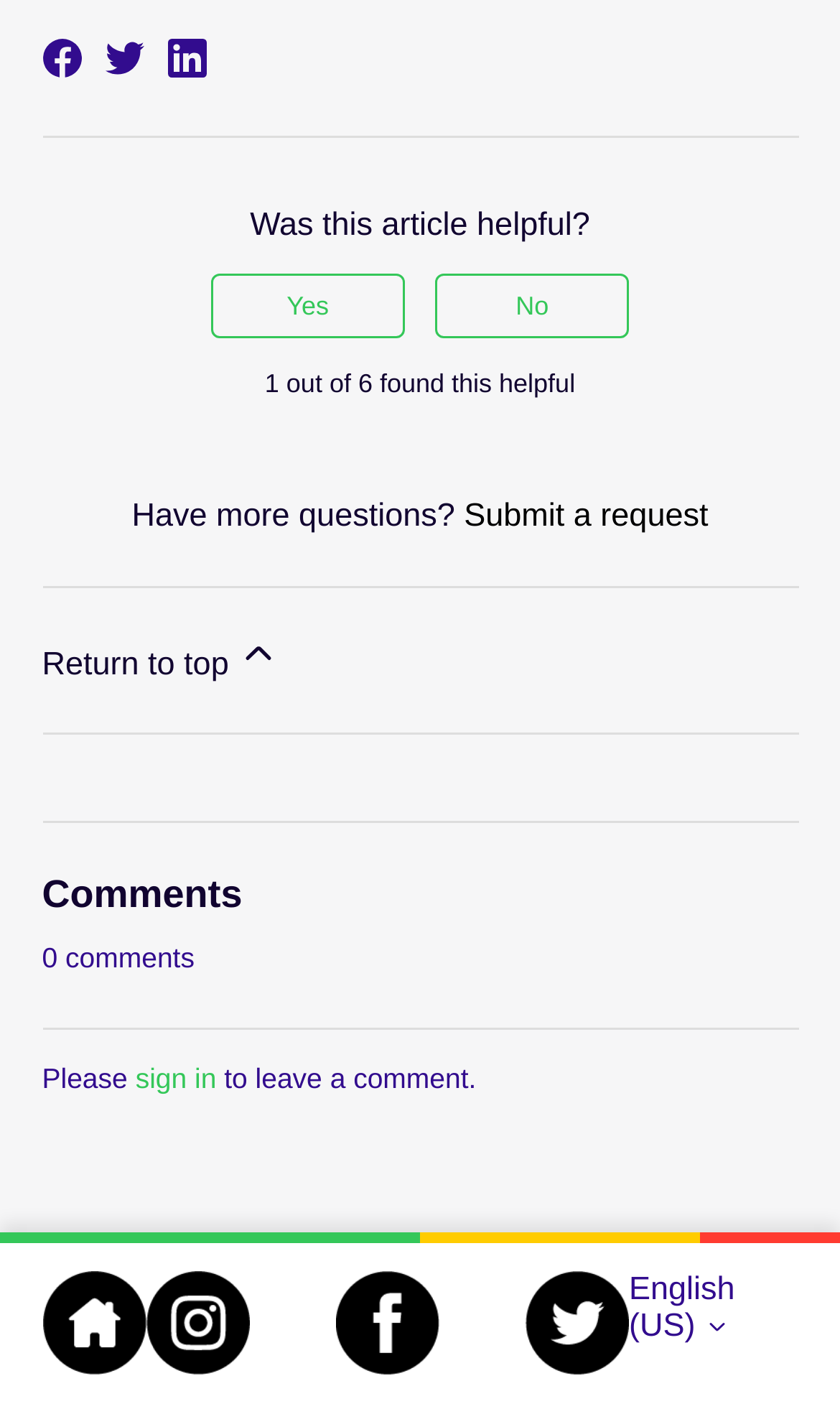Determine the bounding box of the UI component based on this description: "sign in". The bounding box coordinates should be four float values between 0 and 1, i.e., [left, top, right, bottom].

[0.161, 0.753, 0.258, 0.776]